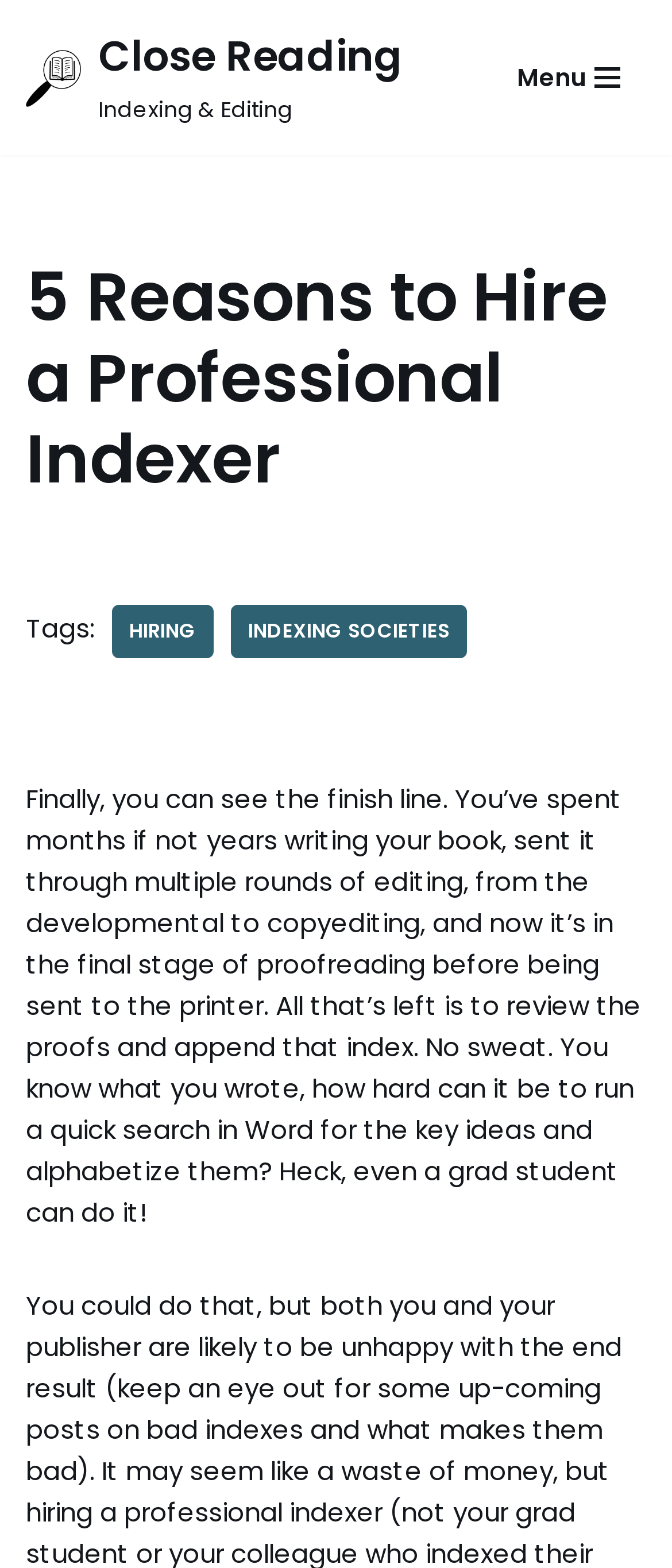Bounding box coordinates are specified in the format (top-left x, top-left y, bottom-right x, bottom-right y). All values are floating point numbers bounded between 0 and 1. Please provide the bounding box coordinate of the region this sentence describes: Indexing Societies

[0.344, 0.385, 0.695, 0.42]